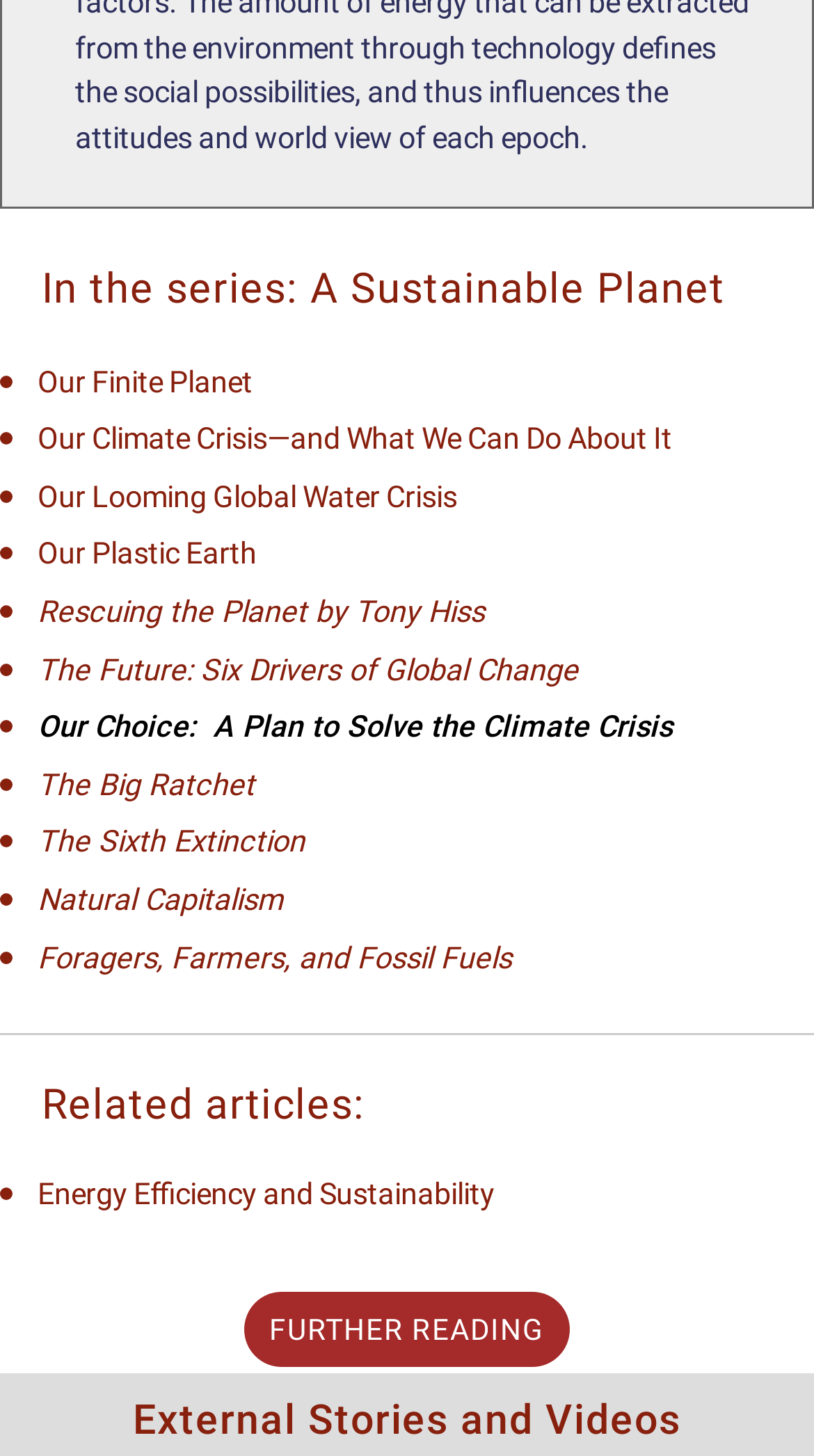Predict the bounding box of the UI element that fits this description: "Further Reading".

[0.3, 0.888, 0.7, 0.939]